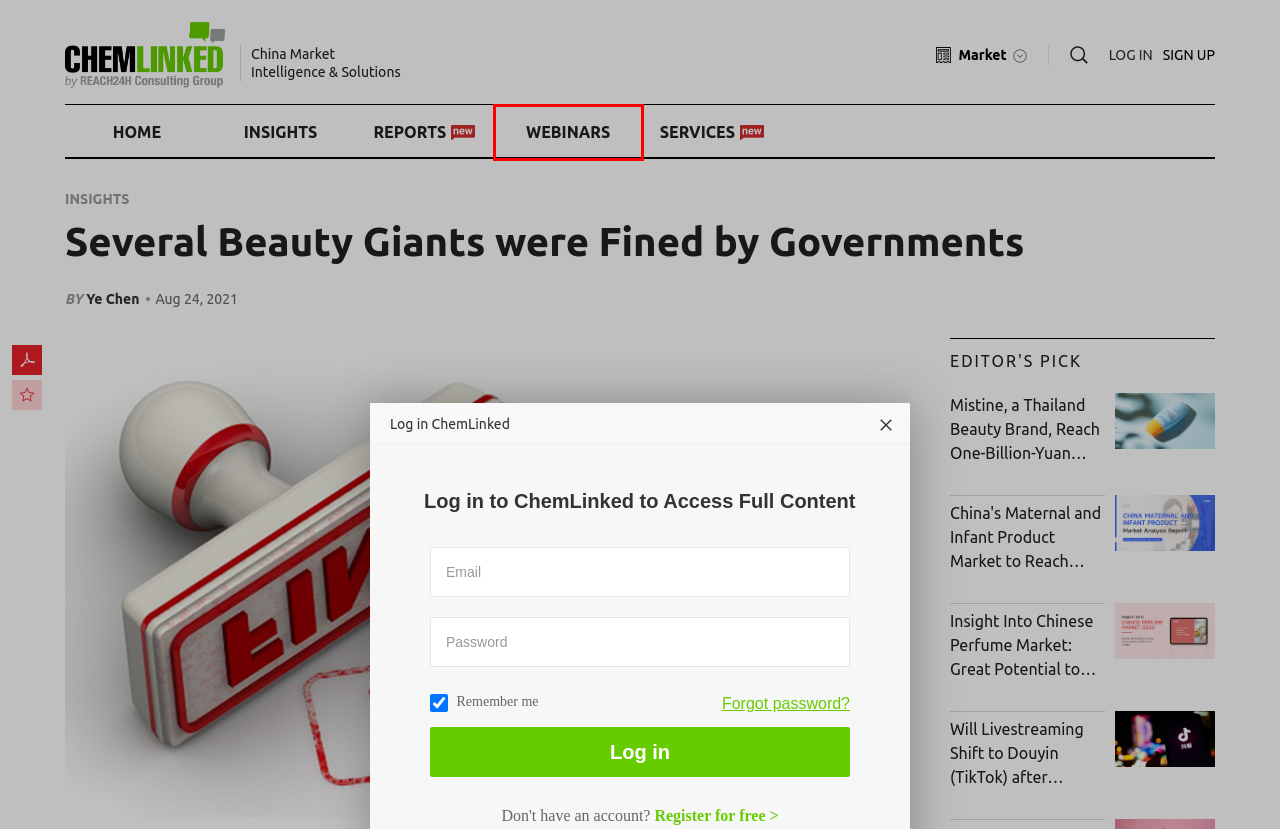A screenshot of a webpage is given with a red bounding box around a UI element. Choose the description that best matches the new webpage shown after clicking the element within the red bounding box. Here are the candidates:
A. China's Maternal and Infant Product Market to Reach 4,679.7 Billion Yuan by 2025 | ChemLinked
B. Sign up | ChemLinked
C. Market Webinars | ChemLinked
D. Insight Into Chinese Perfume Market: Great Potential to Explore | ChemLinked
E. ChemLinked | China FMCG Market Trends
F. Mistine, a Thailand Beauty Brand, Reach One-Billion-Yuan Sales in China | ChemLinked
G. Login | ChemLinked
H. Will Livestreaming Shift to Douyin (TikTok) after Influencer Austin Li's Absence? | ChemLinked

C